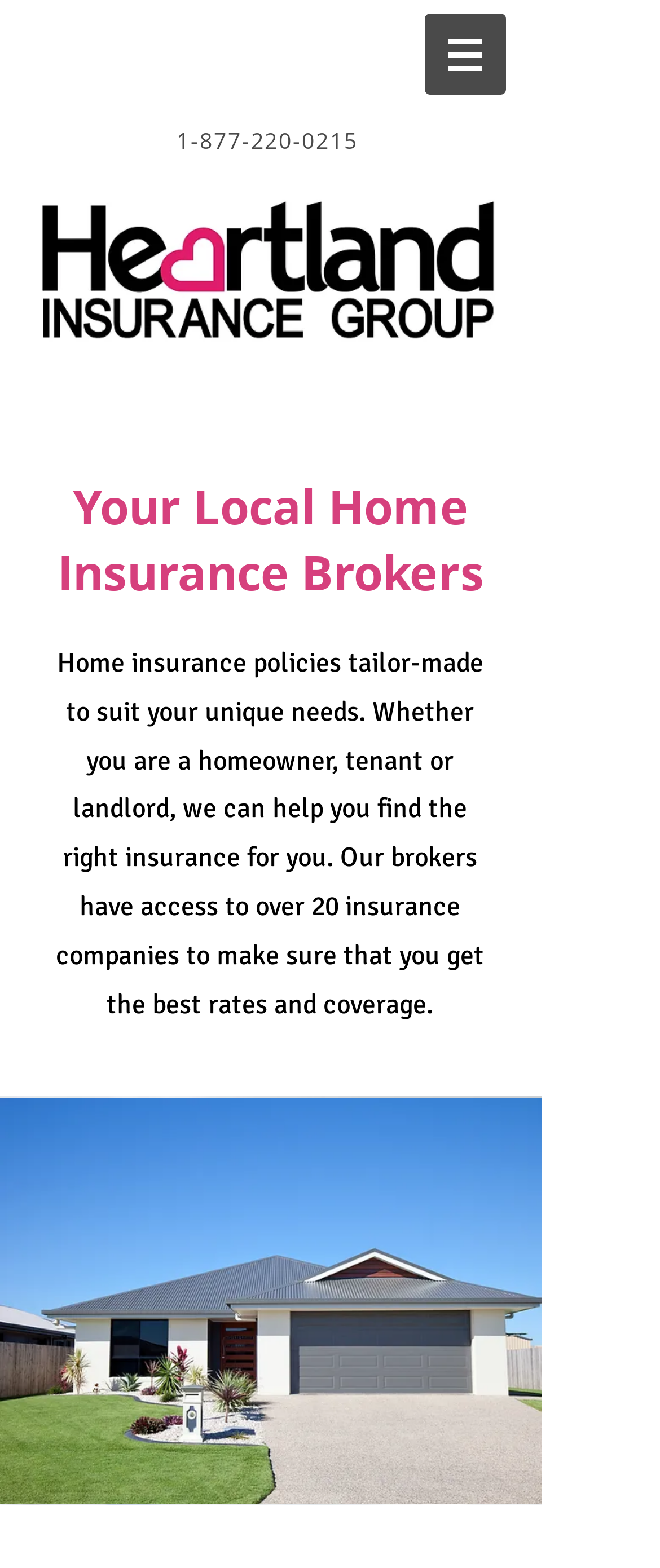What is the subject of the image at the bottom of the webpage?
Based on the visual information, provide a detailed and comprehensive answer.

I found the image element at the bottom of the webpage with the description 'Suburban Family Home' which suggests that the image is of a suburban family home.